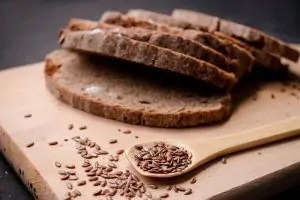Thoroughly describe what you see in the image.

The image showcases a beautifully arranged loaf of freshly sliced bread displayed on a wooden cutting board. The bread, with its rustic crust and soft interior, is complemented by a scattering of flax seeds, which adds a touch of healthfulness and texture. A wooden spoon rests beside the bread, holding a generous amount of the flax seeds, emphasizing their nutritional benefits. This visual not only highlights the appeal of freshly sliced bread but also reinforces the kitchen theme of using the right tools, such as a quality bread slicer, to enjoy delightful and wholesome meals.